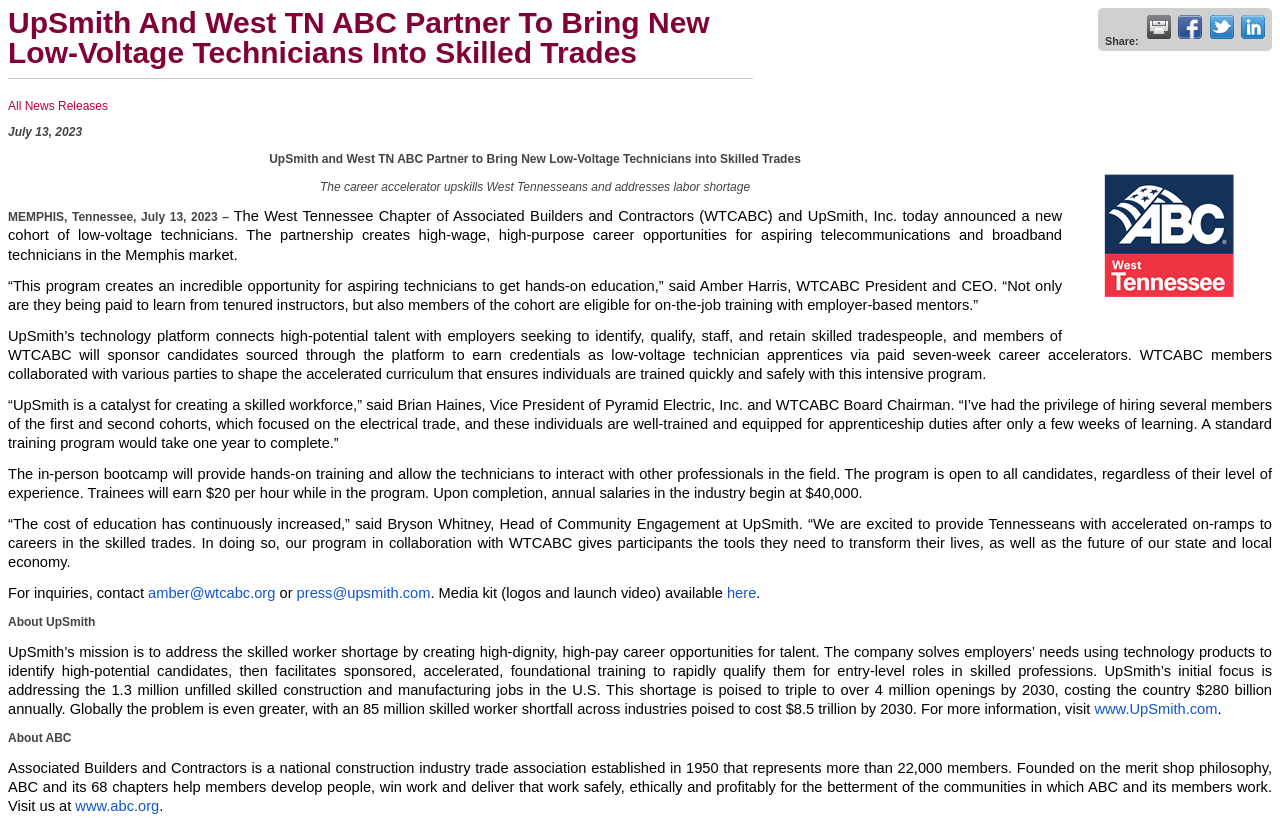Write a detailed summary of the webpage.

This webpage is about a partnership between UpSmith and West TN ABC to bring new low-voltage technicians into skilled trades. At the top, there is a heading that reads "UpSmith And West TN ABC Partner To Bring New Low-Voltage Technicians Into Skilled Trades". Below the heading, there are social media links to share the news on Facebook, Twitter, and LinkedIn, as well as a link to print the page.

On the top-right corner, there is a link to "All News Releases". Below that, there is a date "July 13, 2023" and an image that takes up most of the width of the page.

The main content of the page is divided into several sections. The first section describes the partnership, stating that it creates high-wage, high-purpose career opportunities for aspiring telecommunications and broadband technicians in the Memphis market. 

Below that, there are quotes from Amber Harris, WTCABC President and CEO, and Brian Haines, Vice President of Pyramid Electric, Inc. and WTCABC Board Chairman, discussing the benefits of the program. 

The next section explains the details of the program, including the in-person bootcamp, hands-on training, and the opportunity to earn $20 per hour while in the program. Upon completion, annual salaries in the industry begin at $40,000.

Further down, there are quotes from Bryson Whitney, Head of Community Engagement at UpSmith, discussing the cost of education and the benefits of the program.

At the bottom of the page, there are sections about UpSmith and ABC, including their missions and links to their websites.